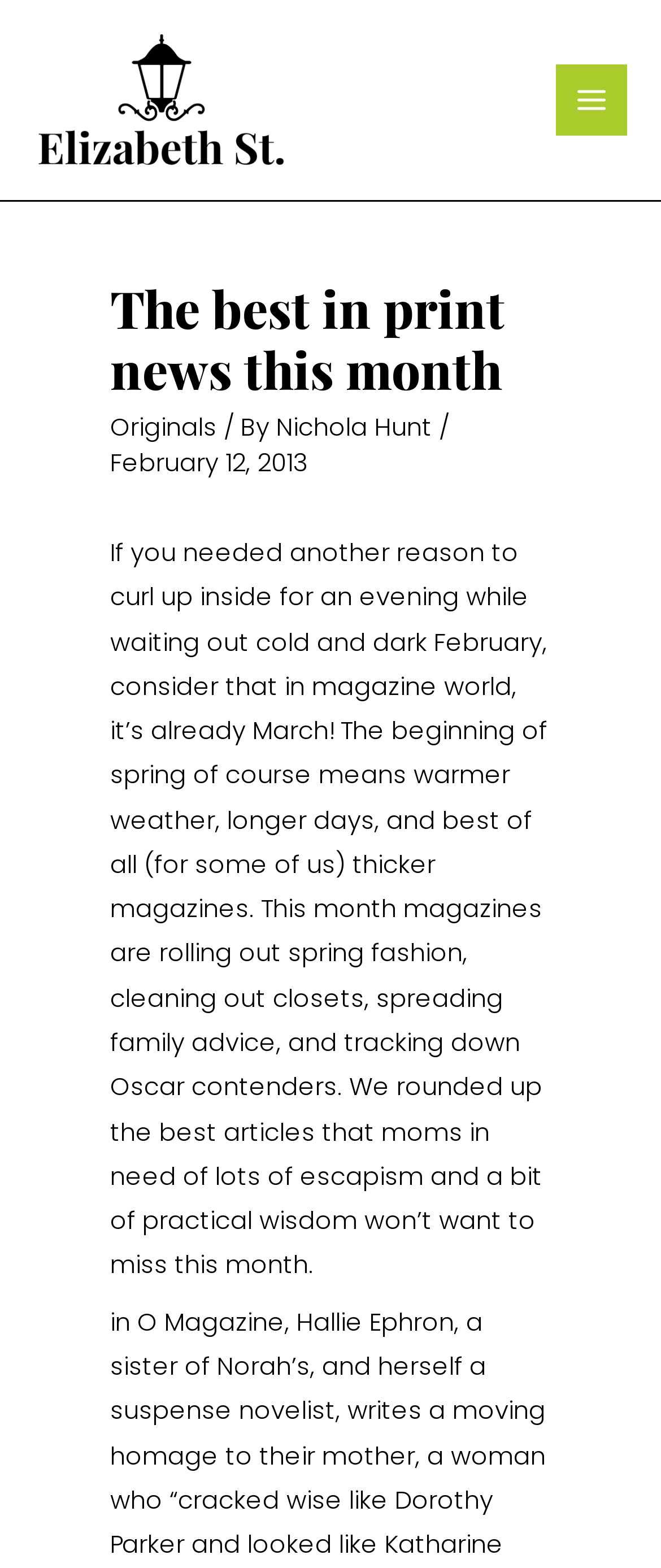Extract the main headline from the webpage and generate its text.

The best in print news this month